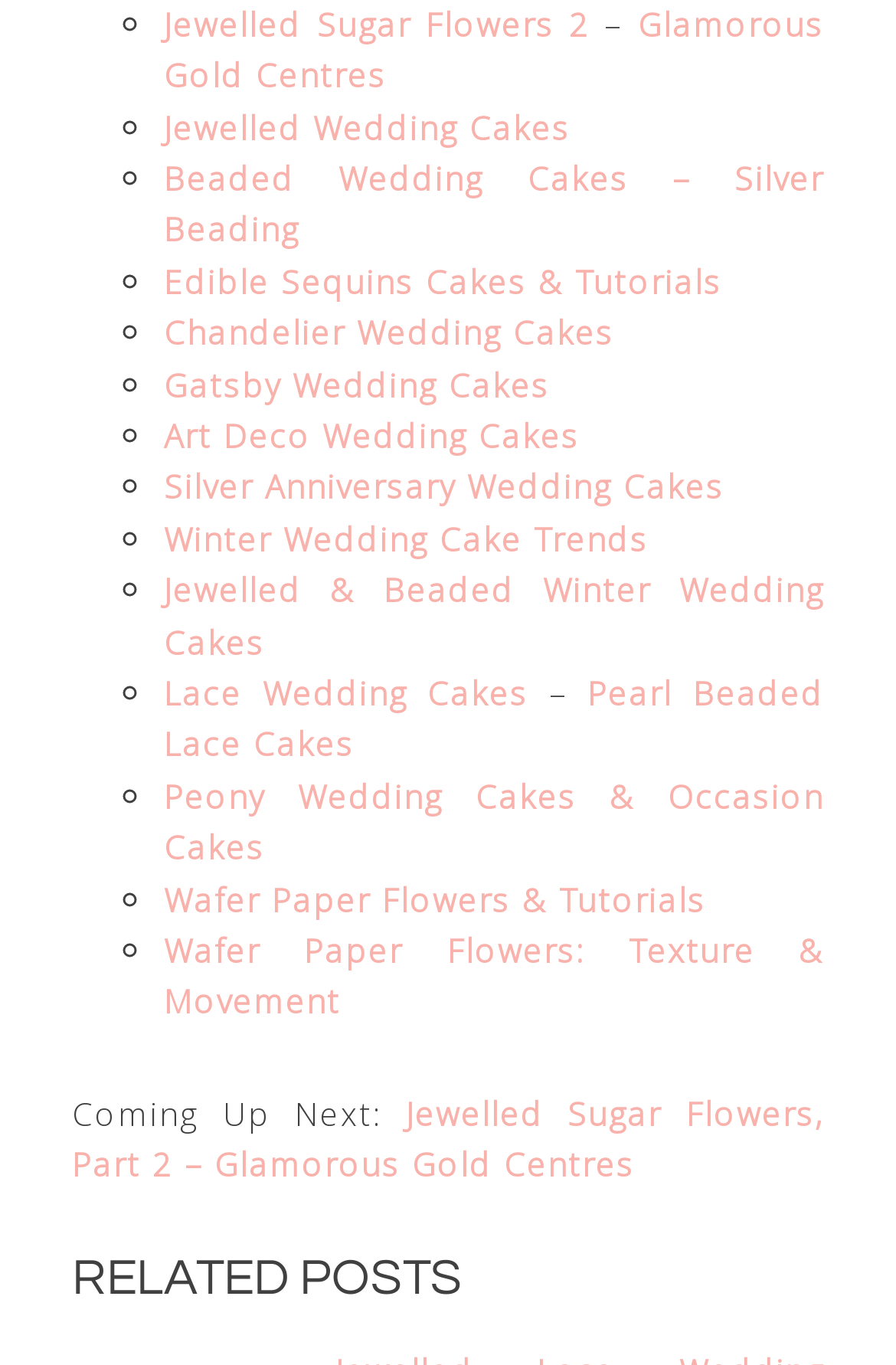Provide the bounding box coordinates in the format (top-left x, top-left y, bottom-right x, bottom-right y). All values are floating point numbers between 0 and 1. Determine the bounding box coordinate of the UI element described as: Edible Sequins Cakes & Tutorials

[0.183, 0.19, 0.806, 0.222]